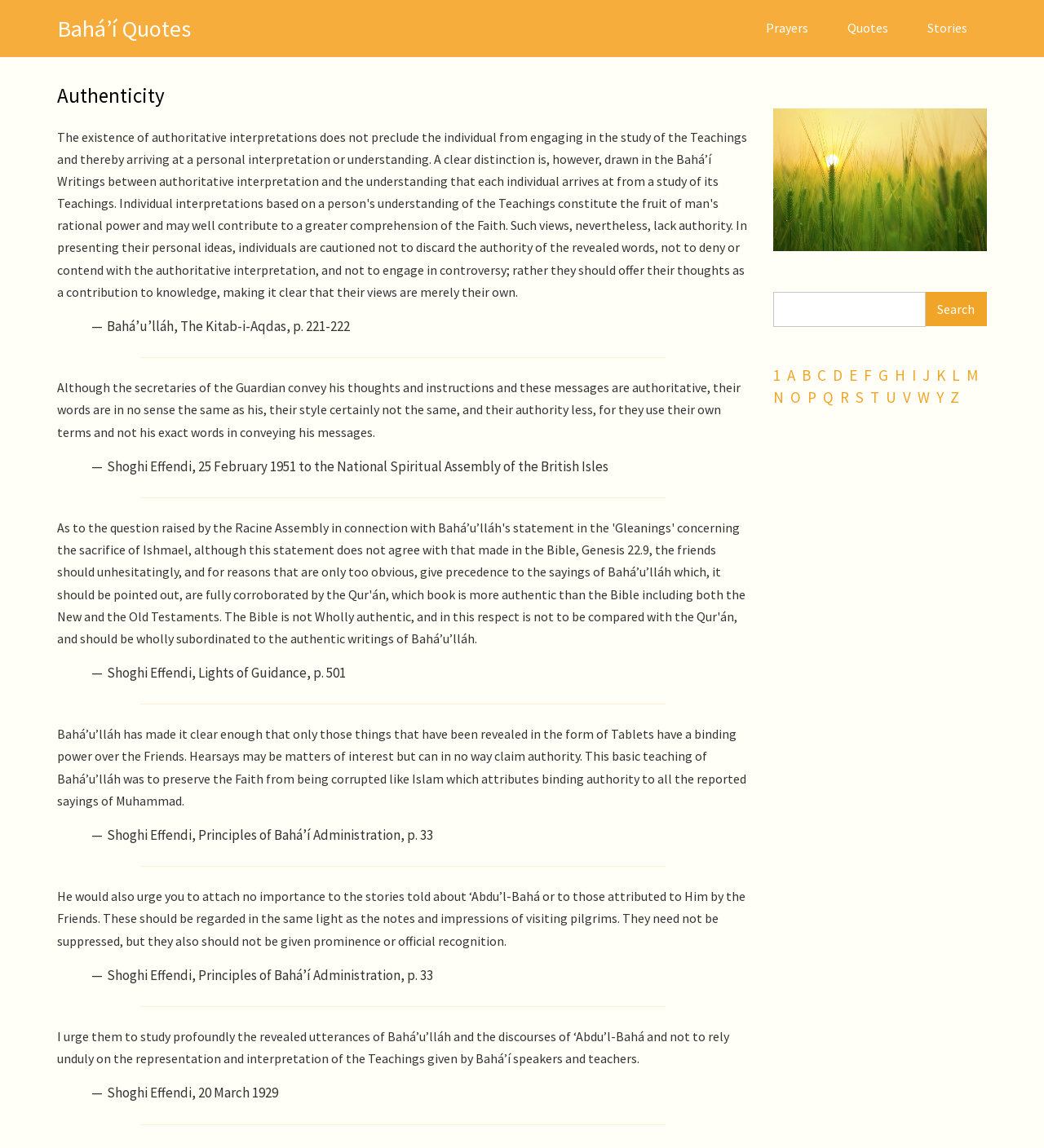Provide your answer to the question using just one word or phrase: How many links are there in the main navigation menu?

3